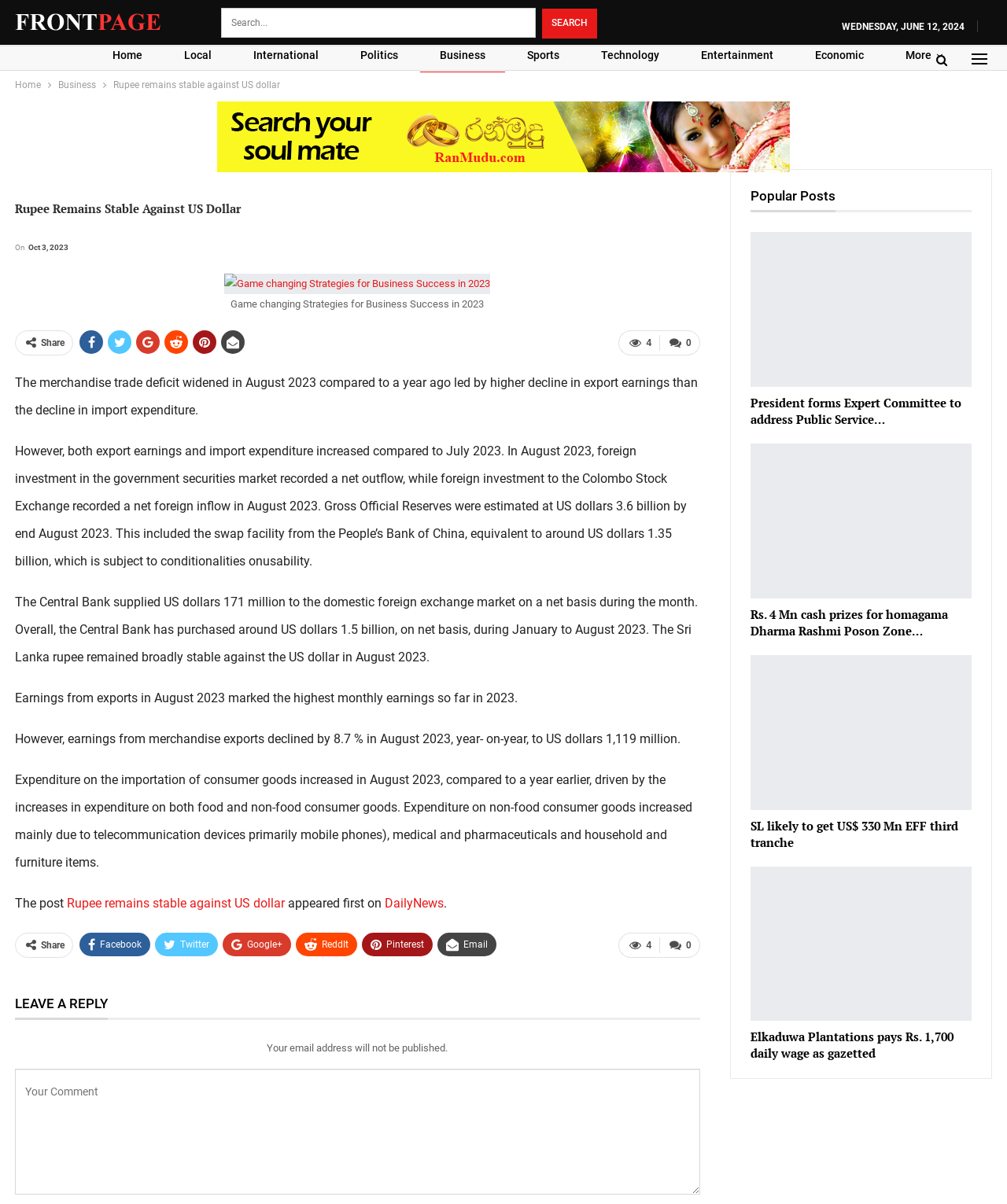Can you show the bounding box coordinates of the region to click on to complete the task described in the instruction: "Leave a reply"?

[0.015, 0.827, 0.107, 0.84]